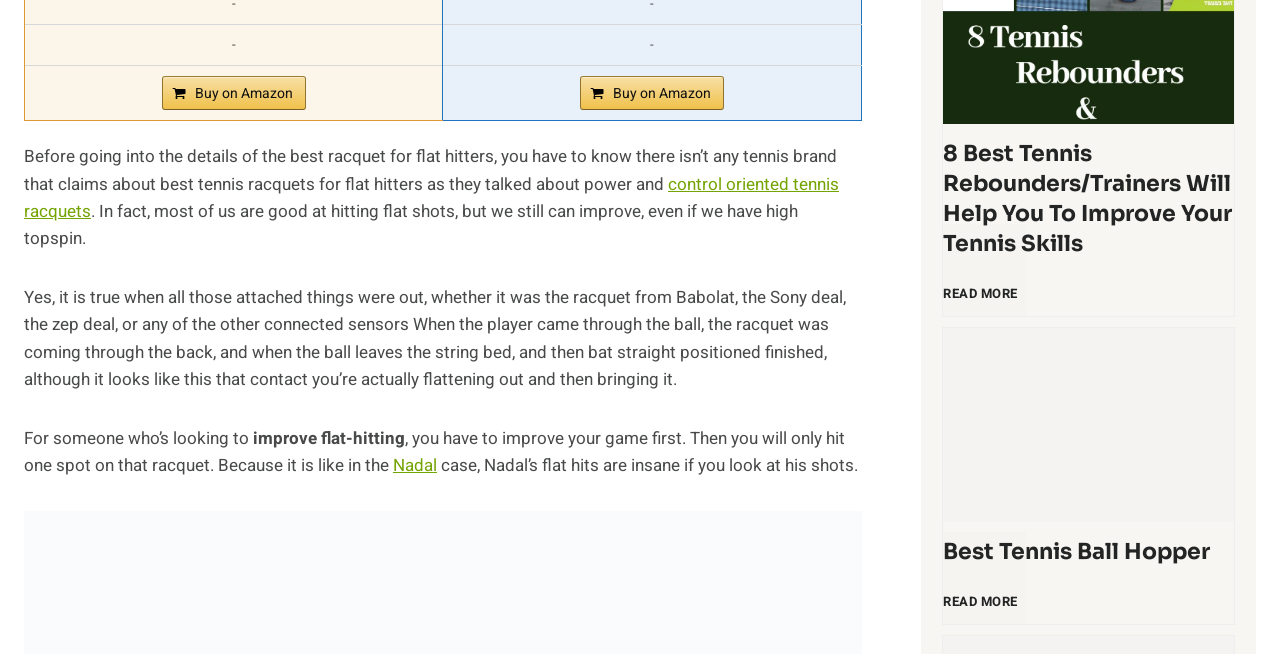Determine the bounding box coordinates for the element that should be clicked to follow this instruction: "Learn about 'Best Tennis Ball Hopper'". The coordinates should be given as four float numbers between 0 and 1, in the format [left, top, right, bottom].

[0.737, 0.822, 0.964, 0.867]